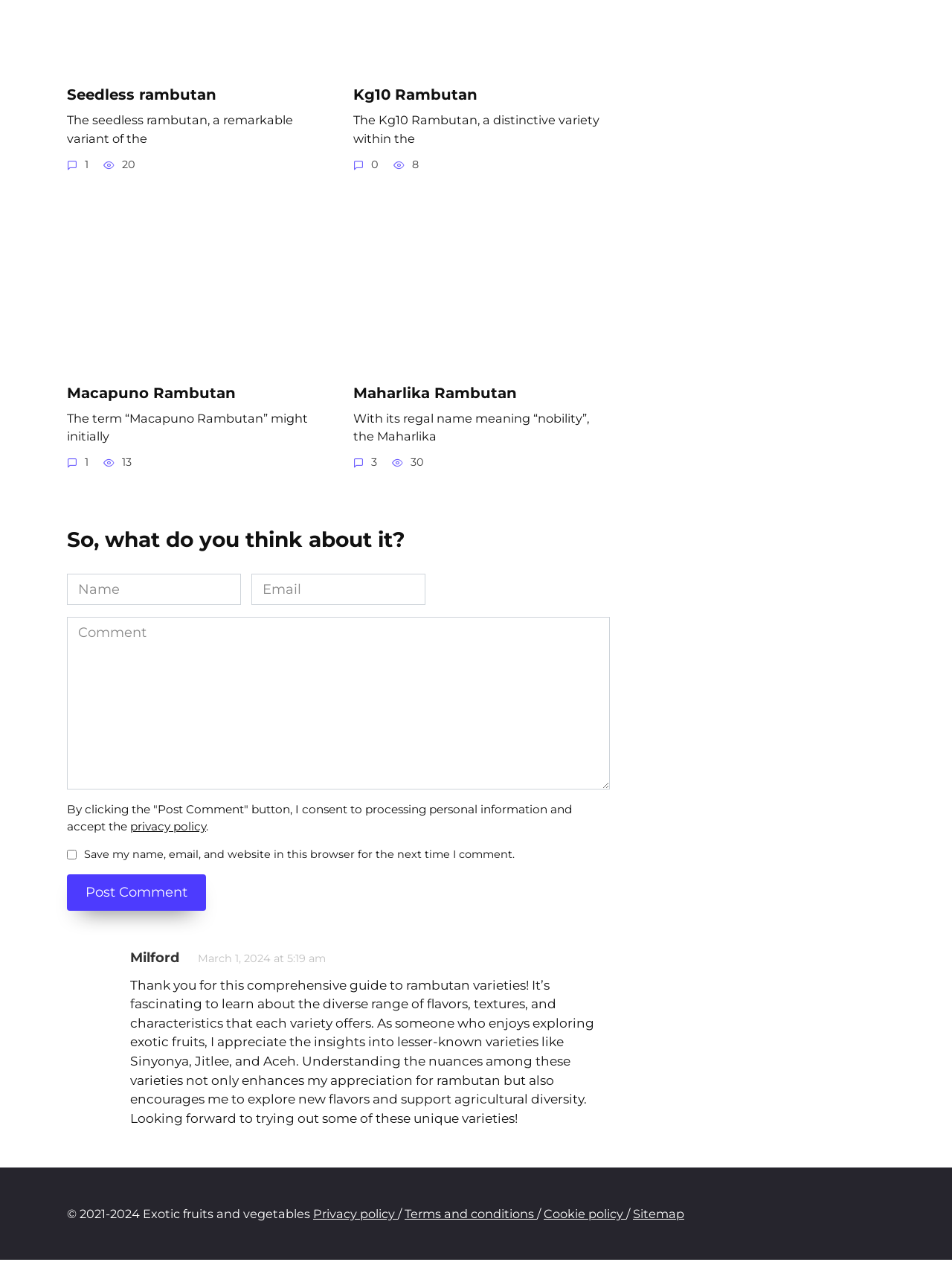Locate the bounding box coordinates of the clickable region necessary to complete the following instruction: "Enter your name in the 'Name *' field". Provide the coordinates in the format of four float numbers between 0 and 1, i.e., [left, top, right, bottom].

[0.07, 0.456, 0.253, 0.481]